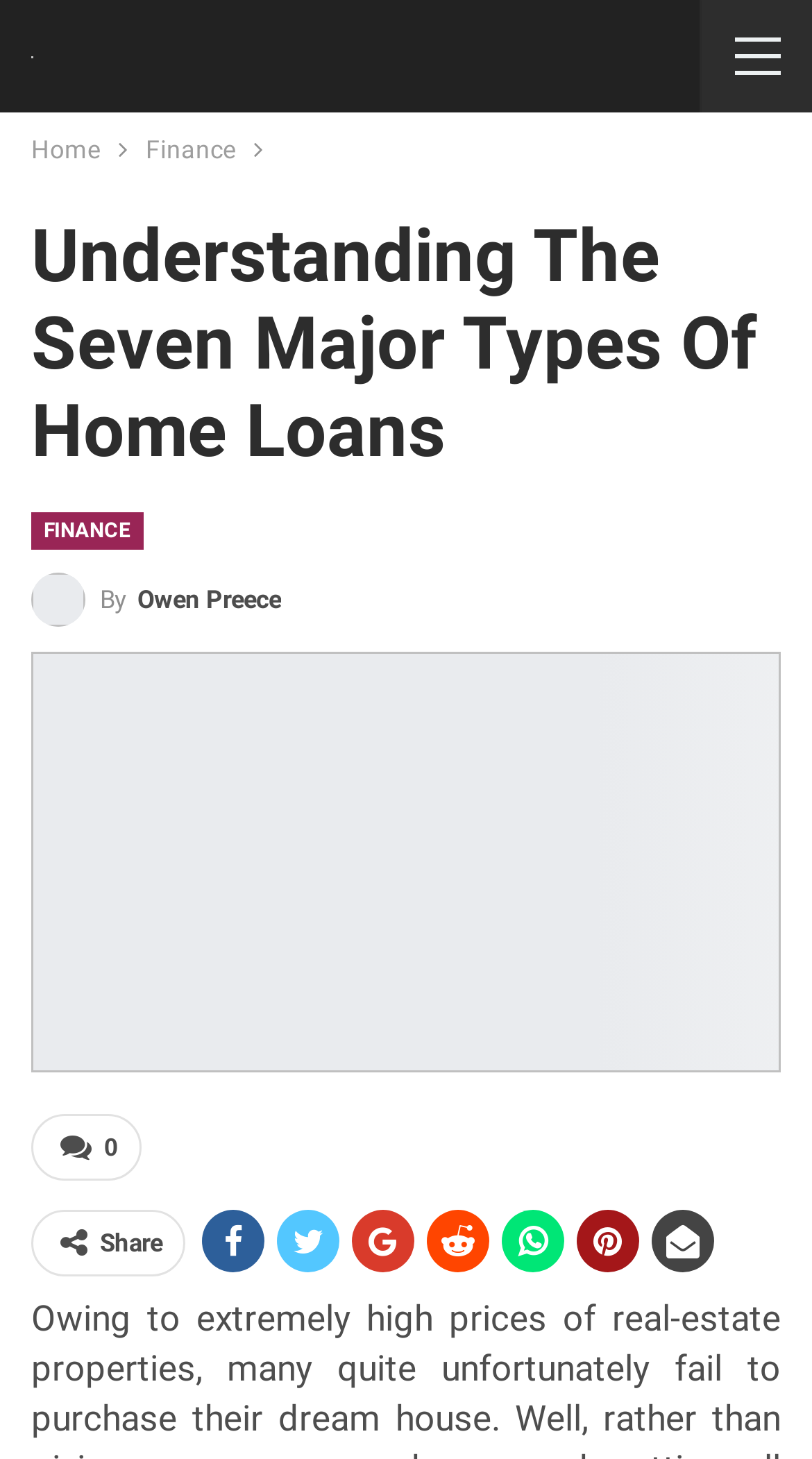What is the author's name?
Using the visual information, respond with a single word or phrase.

Owen Preece